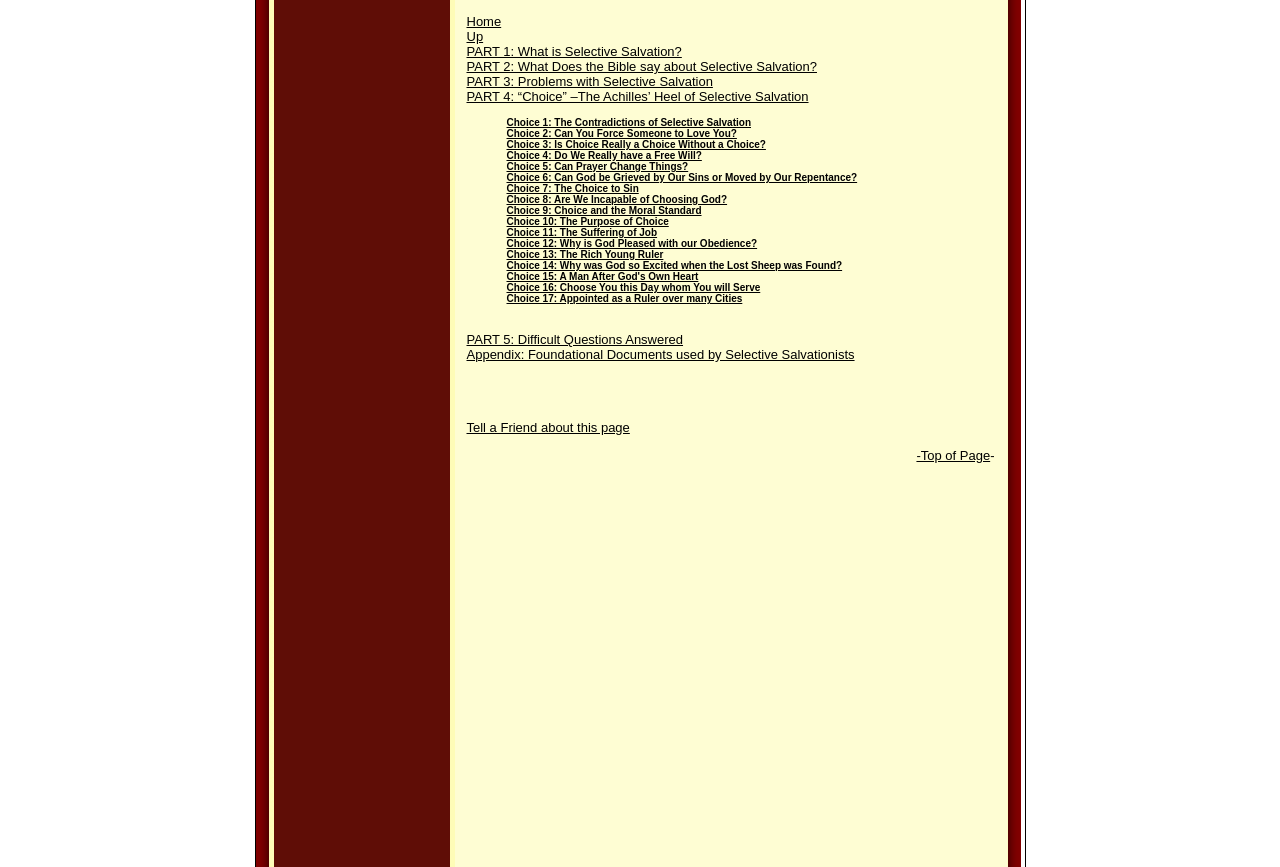How many choices are discussed in the blockquote section?
Based on the visual details in the image, please answer the question thoroughly.

Within the blockquote section, there are 17 links labeled as 'Choice 1' to 'Choice 17', each discussing a different aspect of choice related to Selective Salvation.